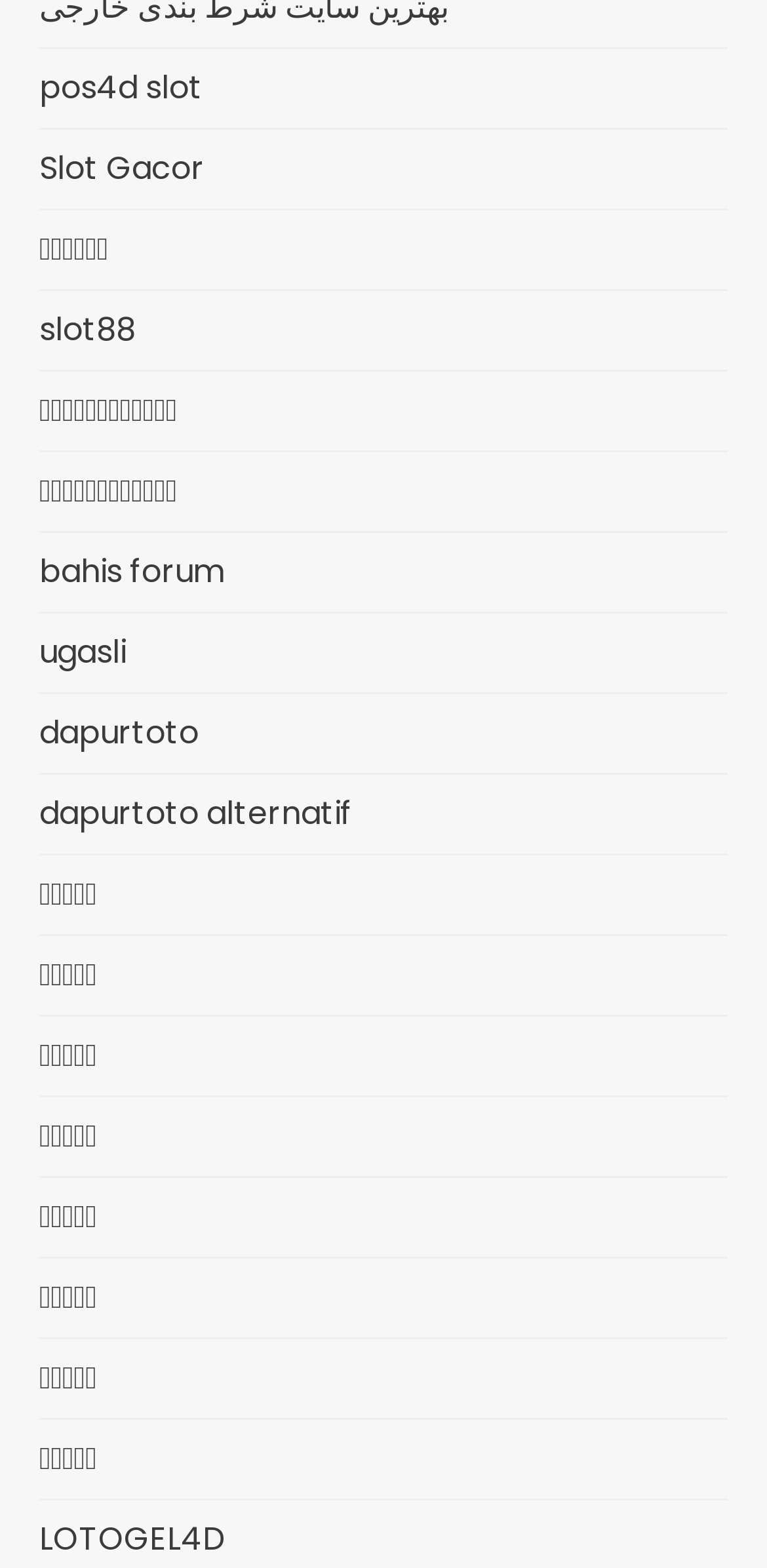How many unique link texts are there?
Refer to the image and provide a concise answer in one word or phrase.

11